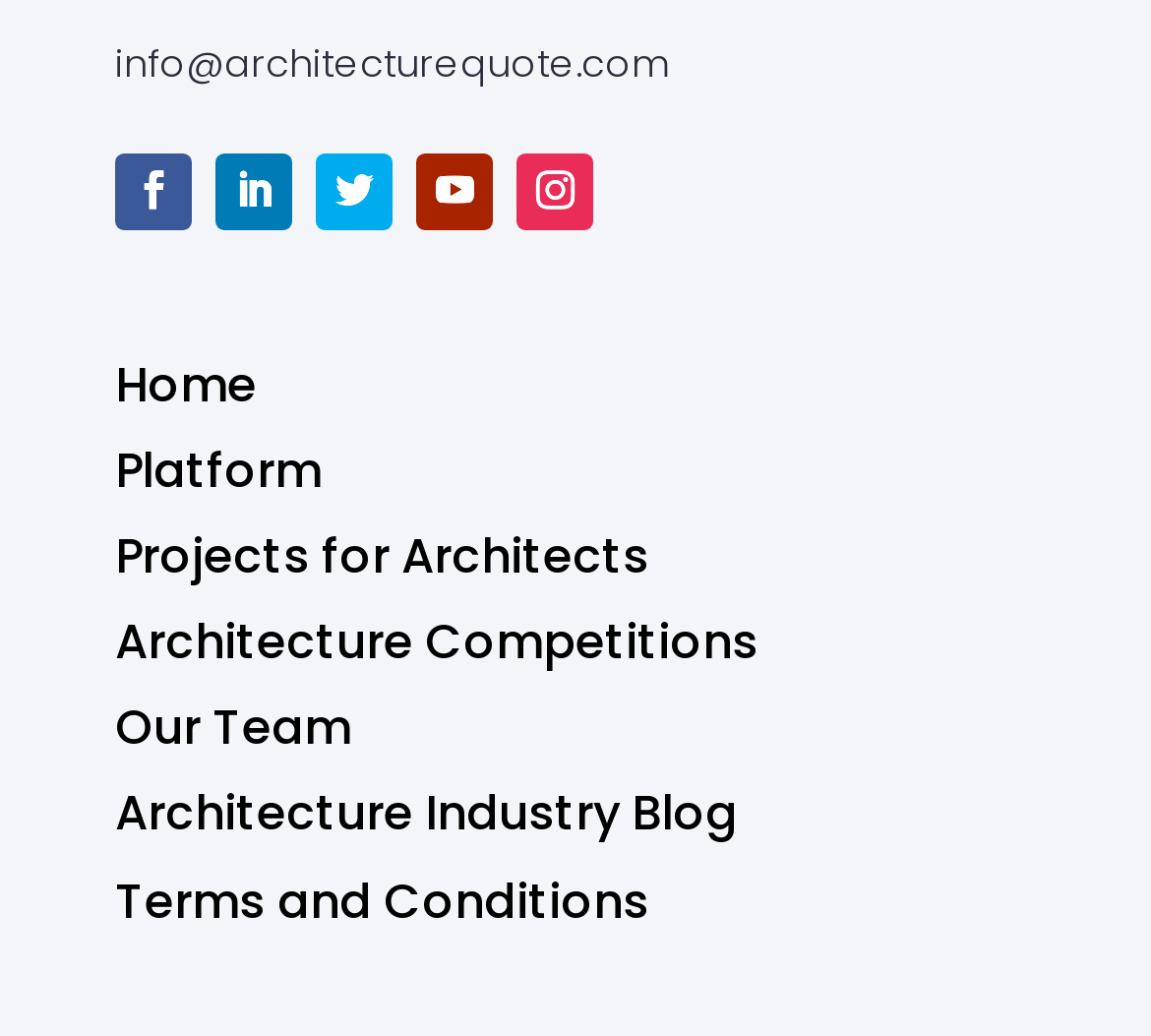Answer the following inquiry with a single word or phrase:
What is the last menu item?

Terms and Conditions